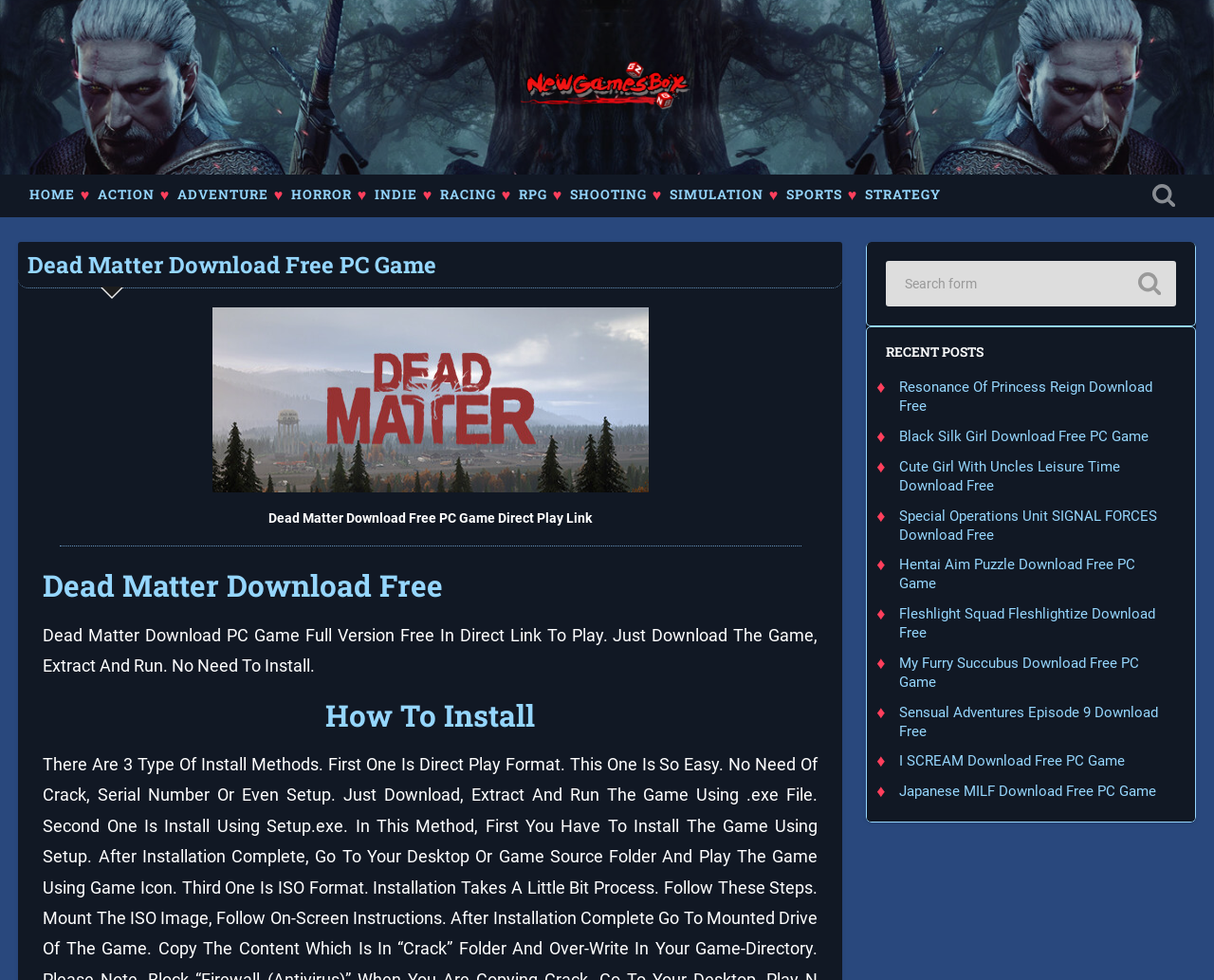Identify the bounding box for the UI element that is described as follows: "parent_node: Search for: value="Search"".

[0.933, 0.272, 0.961, 0.306]